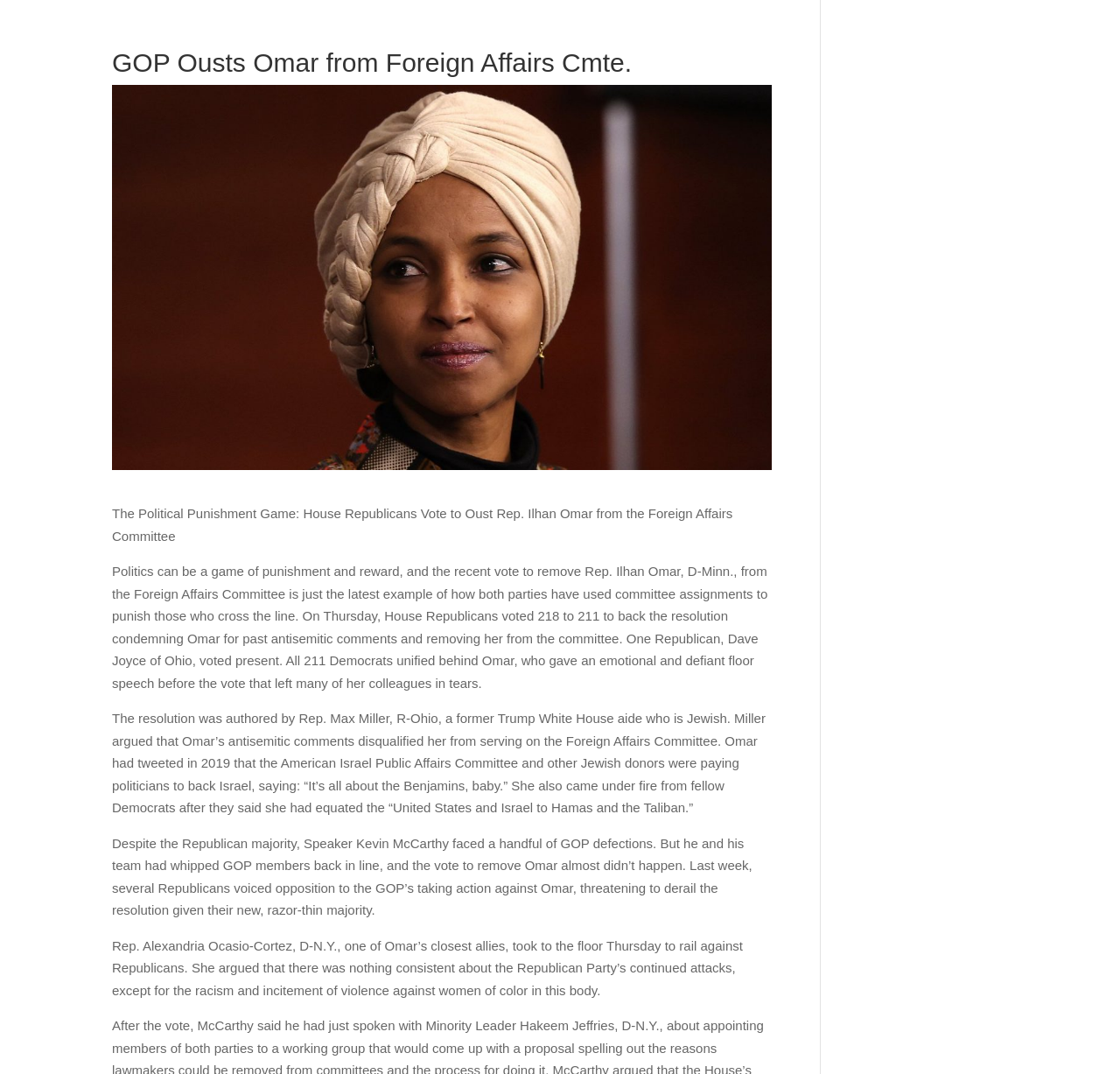Identify and provide the main heading of the webpage.

GOP Ousts Omar from Foreign Affairs Cmte.